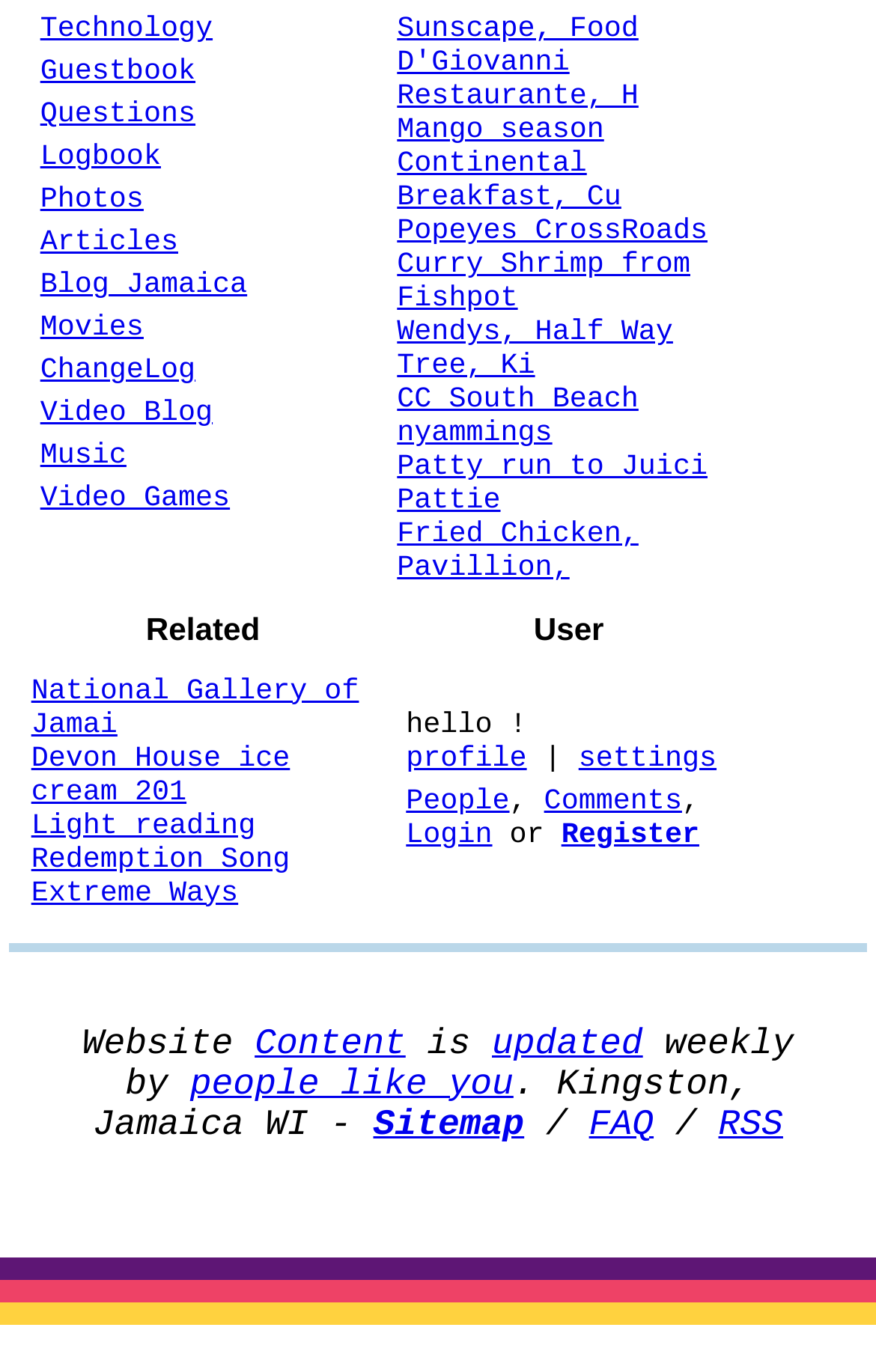Can you identify the bounding box coordinates of the clickable region needed to carry out this instruction: 'Visit the Guestbook'? The coordinates should be four float numbers within the range of 0 to 1, stated as [left, top, right, bottom].

[0.046, 0.04, 0.223, 0.064]